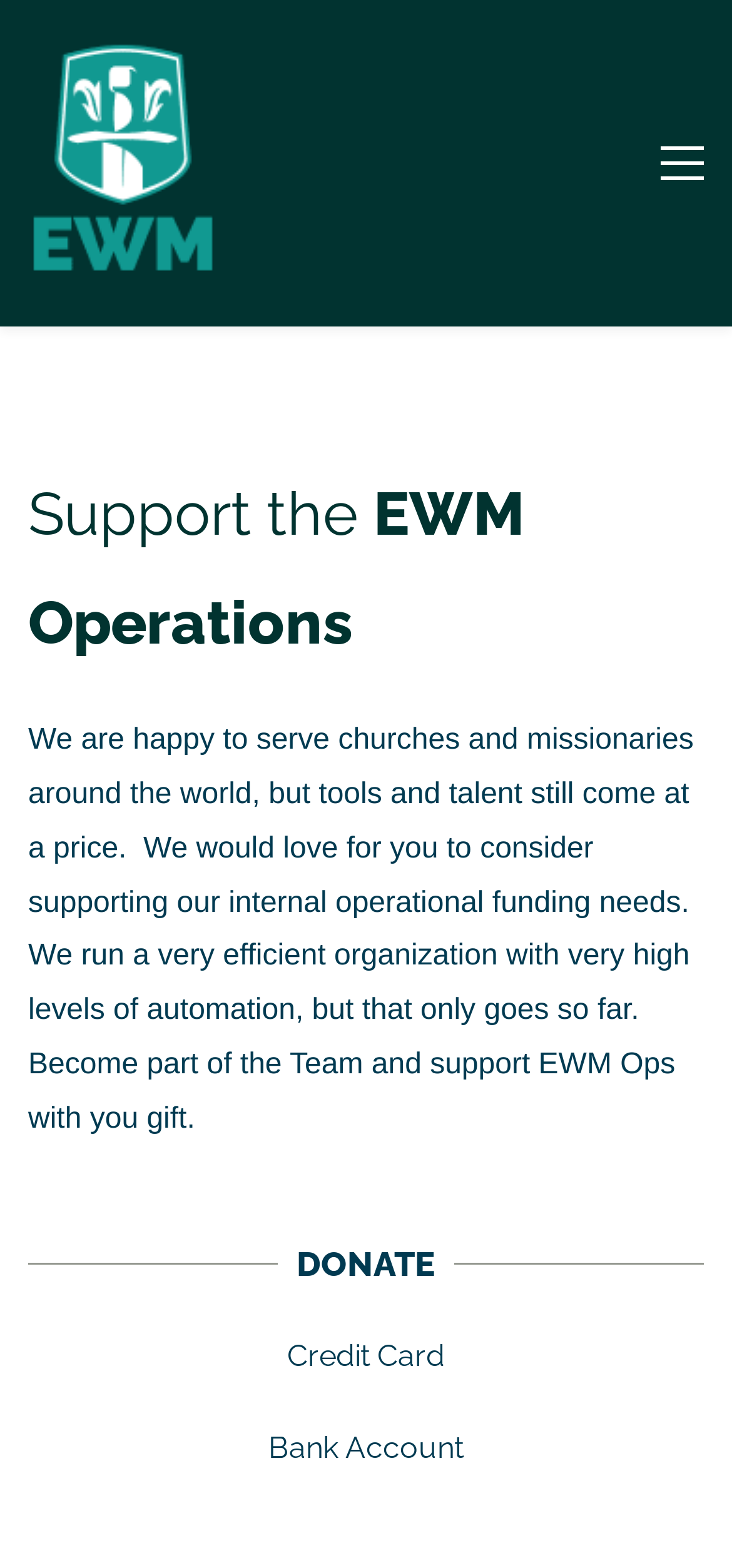What is the call-to-action for supporting EWM Operations?
Based on the image, give a one-word or short phrase answer.

DONATE